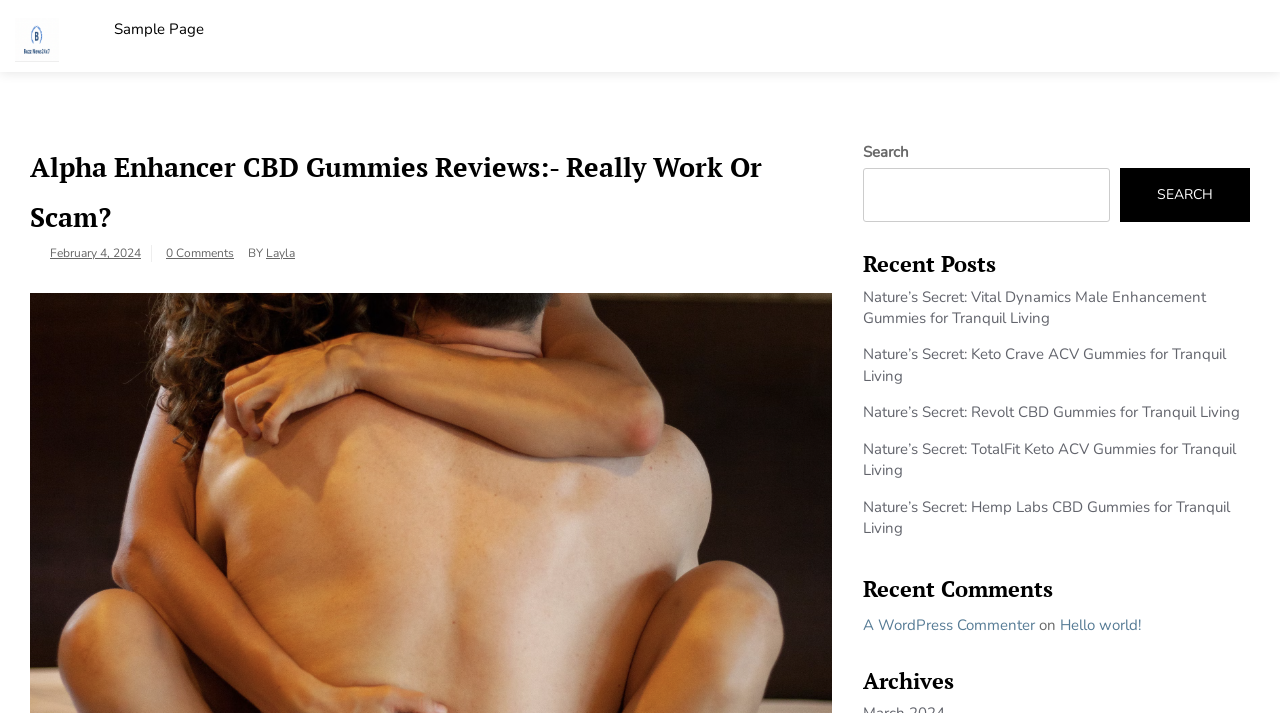Determine the bounding box coordinates of the section to be clicked to follow the instruction: "Click on the 'Buzz News24x7' link". The coordinates should be given as four float numbers between 0 and 1, formatted as [left, top, right, bottom].

[0.012, 0.014, 0.046, 0.087]